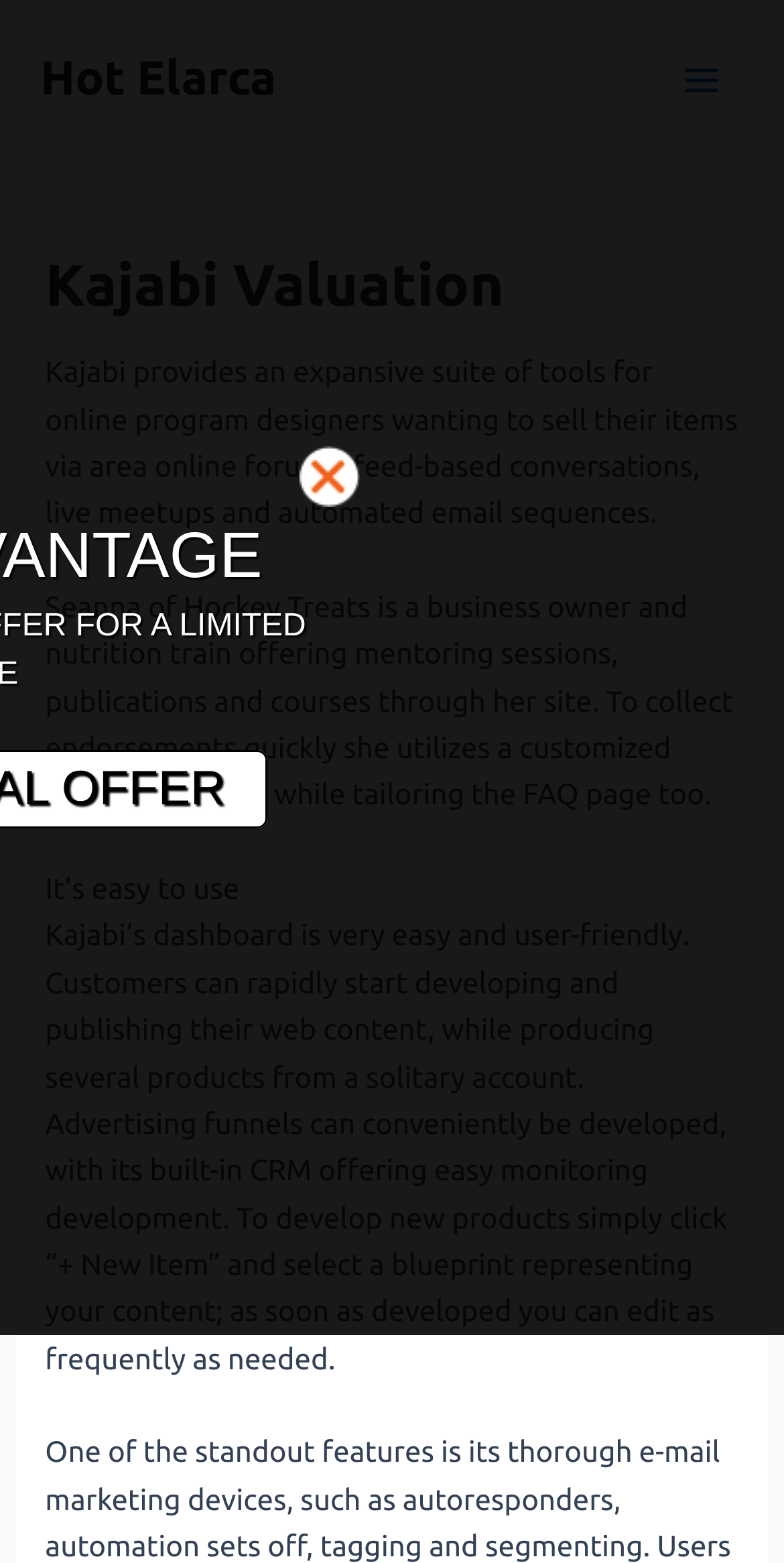What can be developed with Kajabi's built-in CRM?
Using the information presented in the image, please offer a detailed response to the question.

According to the webpage, Kajabi's built-in CRM offers easy monitoring development, and advertising funnels can conveniently be developed with it.